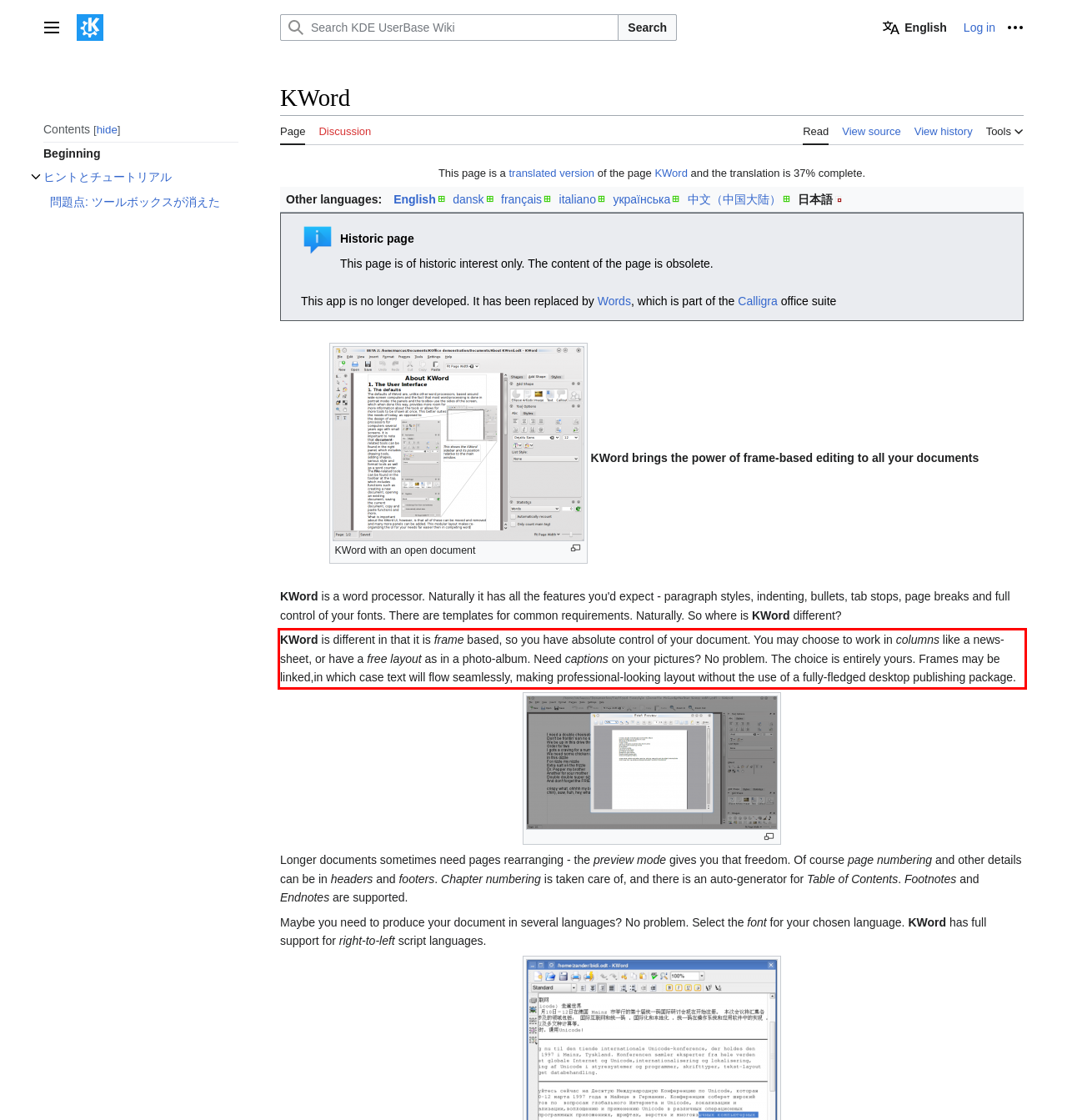Please identify and extract the text content from the UI element encased in a red bounding box on the provided webpage screenshot.

KWord is different in that it is frame based, so you have absolute control of your document. You may choose to work in columns like a news-sheet, or have a free layout as in a photo-album. Need captions on your pictures? No problem. The choice is entirely yours. Frames may be linked,in which case text will flow seamlessly, making professional-looking layout without the use of a fully-fledged desktop publishing package.